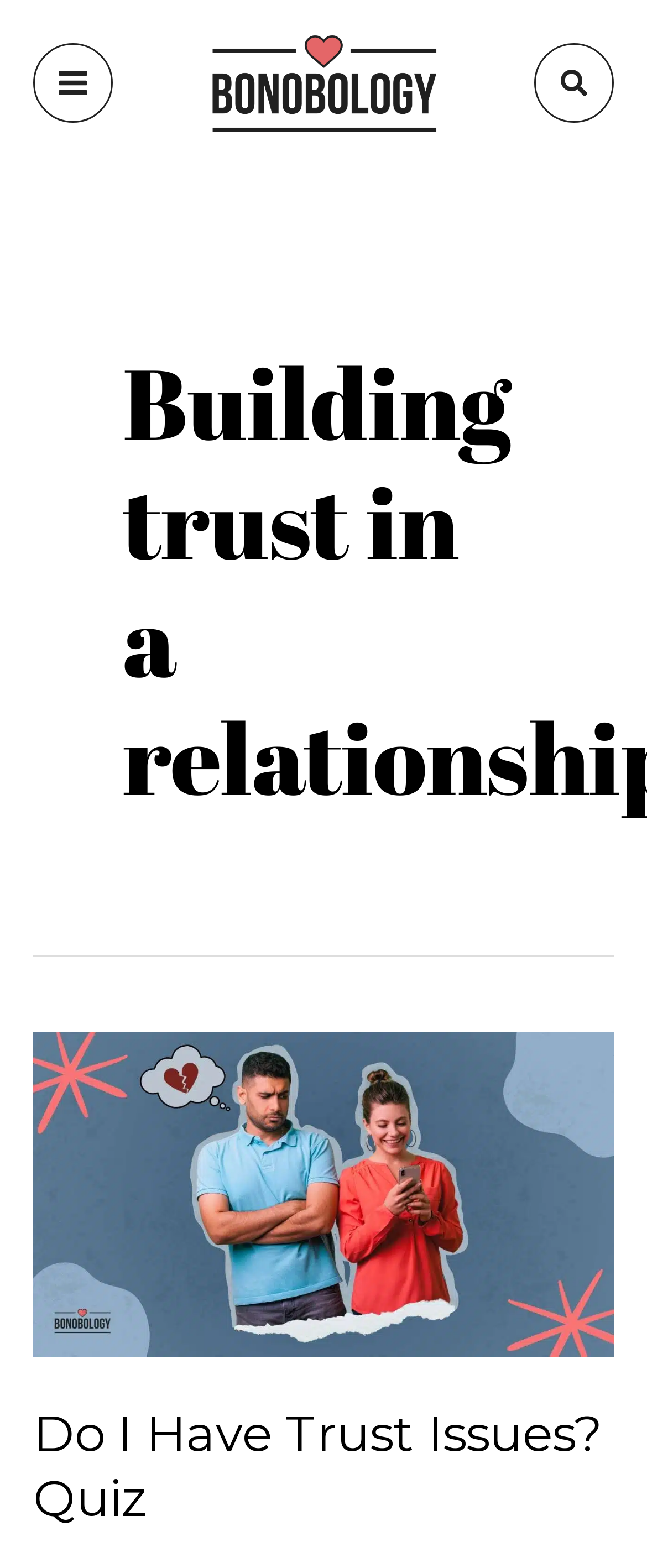Please determine the bounding box of the UI element that matches this description: title="cropped-cropped-Bonobology-2.png". The coordinates should be given as (top-left x, top-left y, bottom-right x, bottom-right y), with all values between 0 and 1.

[0.309, 0.037, 0.691, 0.063]